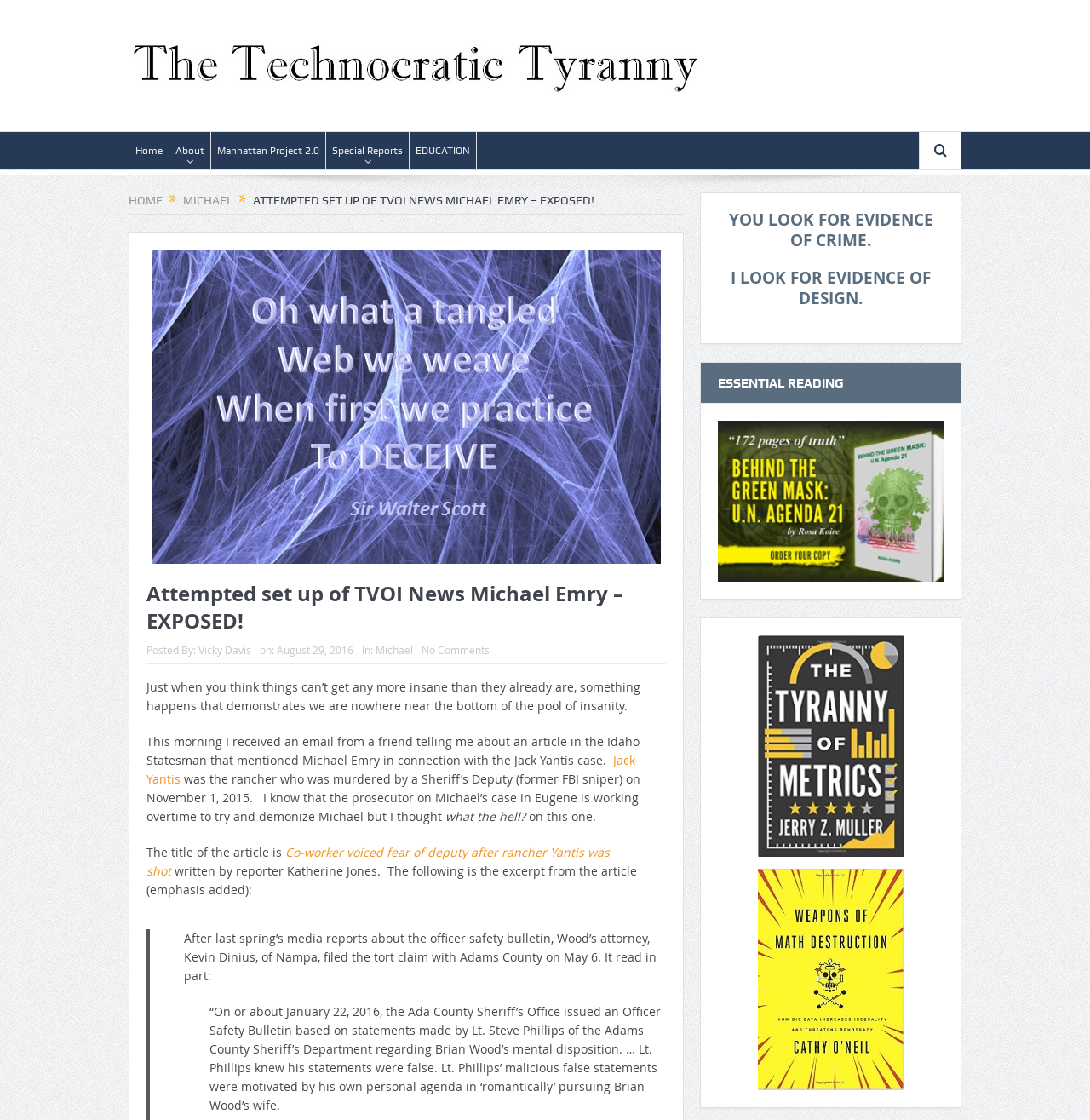Illustrate the webpage with a detailed description.

The webpage appears to be a news article or blog post with a title "Attempted set up of TVOI News Michael Emry – EXPOSED!" and a subtitle "The Technocratic Tyranny". At the top, there is a navigation menu with links to "Home", "About", "Manhattan Project 2.0", "Special Reports", and "EDUCATION". Below the navigation menu, there is a large image related to the article's title.

The main content of the article is divided into several sections. The first section has a heading with the same title as the webpage and a subheading "Posted By: Vicky Davis on: August 29, 2016". The article's text begins with a statement expressing surprise and disbelief at the events described in the article.

The article's content is a mix of text and links, with several paragraphs discussing a news story about Michael Emry and his connection to the Jack Yantis case. There are links to related articles and names, such as "Jack Yantis" and "Katherine Jones". The article also includes quotes from an article written by Katherine Jones, with emphasis added to certain parts of the text.

On the right side of the page, there are three advertisements with images, labeled as "ad". At the bottom of the page, there is a section titled "ESSENTIAL READING" with a link to an advertisement. The page also has several static text elements with quotes and phrases, such as "YOU LOOK FOR EVIDENCE OF CRIME. I LOOK FOR EVIDENCE OF DESIGN."